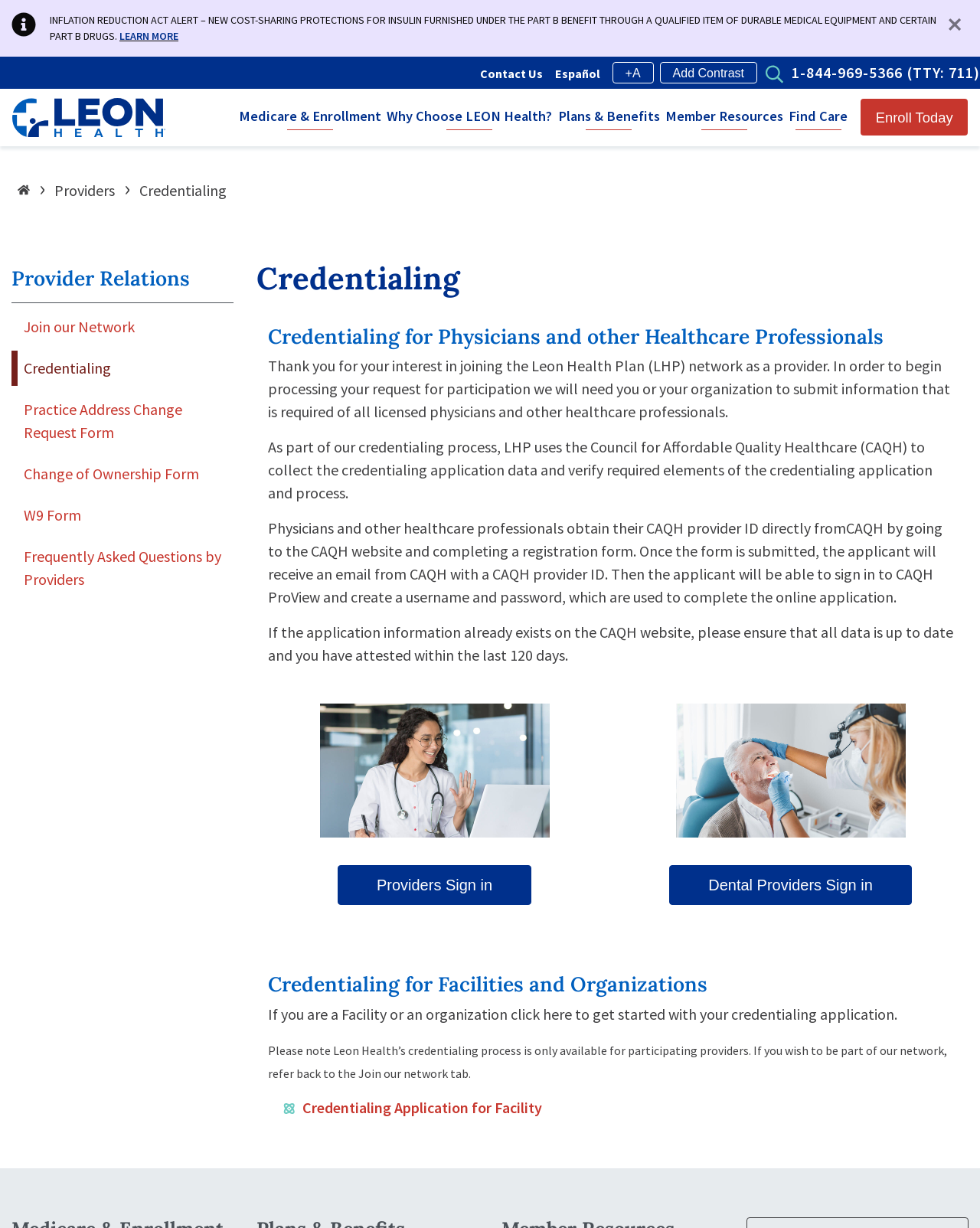Please predict the bounding box coordinates of the element's region where a click is necessary to complete the following instruction: "Contact us". The coordinates should be represented by four float numbers between 0 and 1, i.e., [left, top, right, bottom].

[0.49, 0.054, 0.554, 0.066]